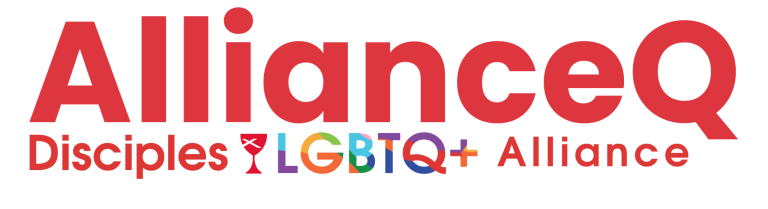What is the focus of the Disciples LGBTQ+ Alliance?
Please give a detailed and elaborate answer to the question.

The words 'Disciples LGBTQ+ Alliance' are elegantly rendered, noting a focus on supporting and advocating for LGBTQ+ individuals within the Disciples of Christ community.